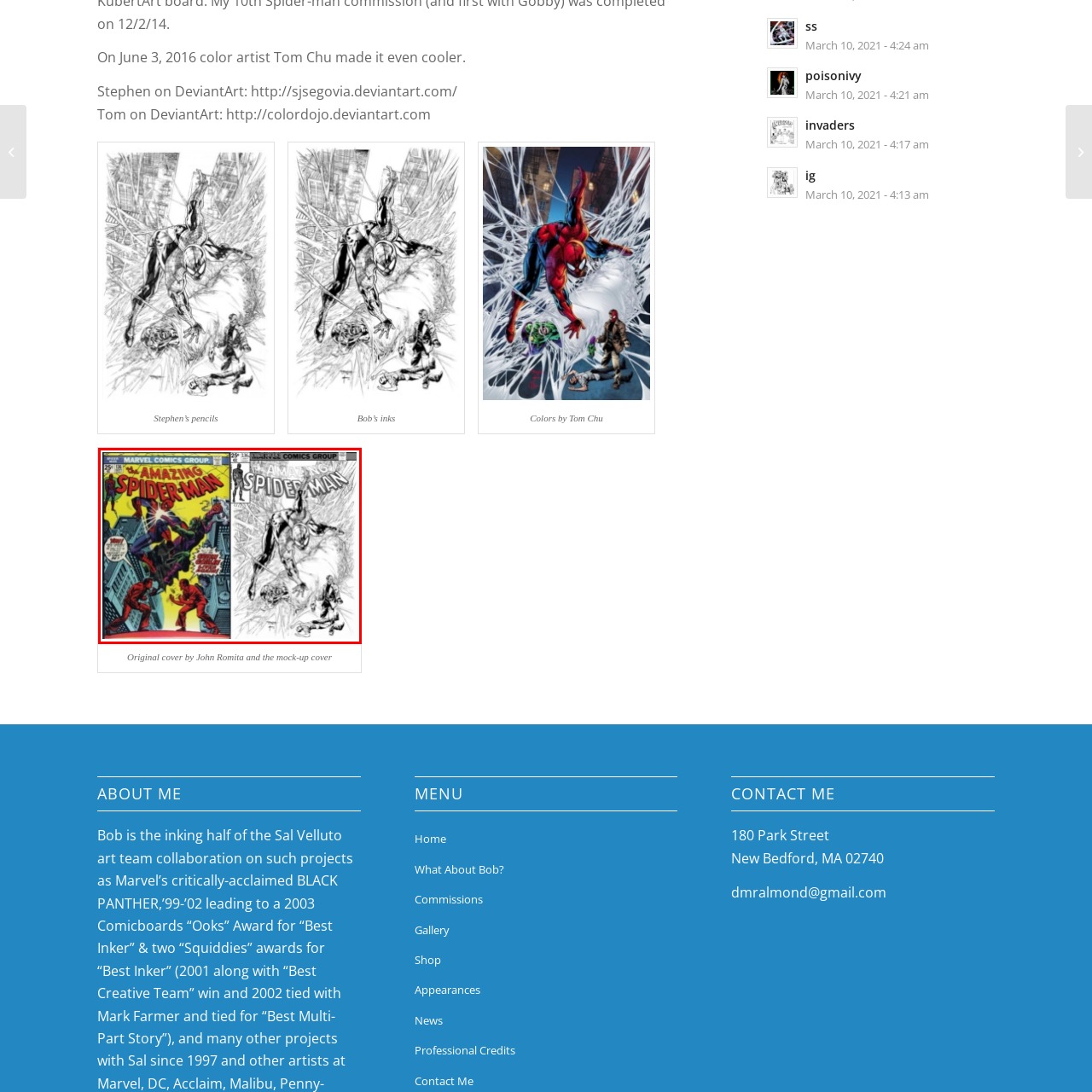Give an in-depth description of the image highlighted with the red boundary.

The image features two striking covers of "The Amazing Spider-Man" comic series. On the left, the colorful cover showcases Spider-Man engaged in a dynamic action scene, surrounded by vibrant comic book art typical of the Marvel Comics Group style. The bold title "THE AMAZING SPIDER-MAN" is prominently displayed at the top, along with the trademark price of 25 cents, hinting at its vintage appeal.

To the right, a black-and-white cover contrasts sharply with the left, displaying intricate line art that reveals the raw details of the characters' expressions and movements. This cover adds a classic touch, emphasizing the artistic craftsmanship behind comic book illustrations. Both covers reflect the iconic status of Spider-Man in the comic book universe, capturing the essence of adventure and heroism associated with the character. The image highlights the evolution of comic book art from colorful, dynamic scenes to detailed line work, appealing to collectors and fans alike.